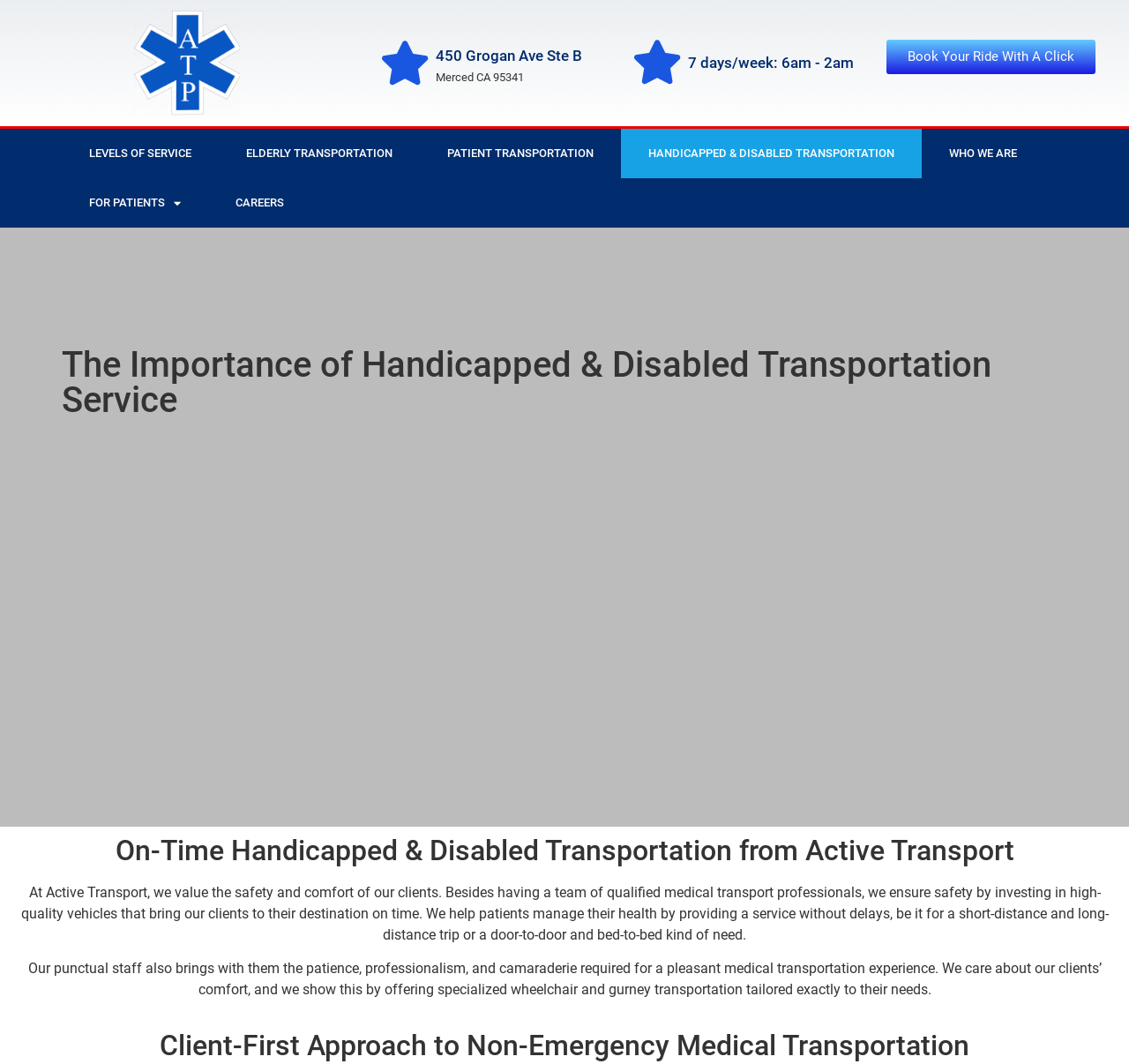How does Active Transport Medical Services ensure timely transportation?
Kindly answer the question with as much detail as you can.

I found this information by reading the static text elements on the webpage, which explain that the company invests in high-quality vehicles to ensure on-time transportation for clients.